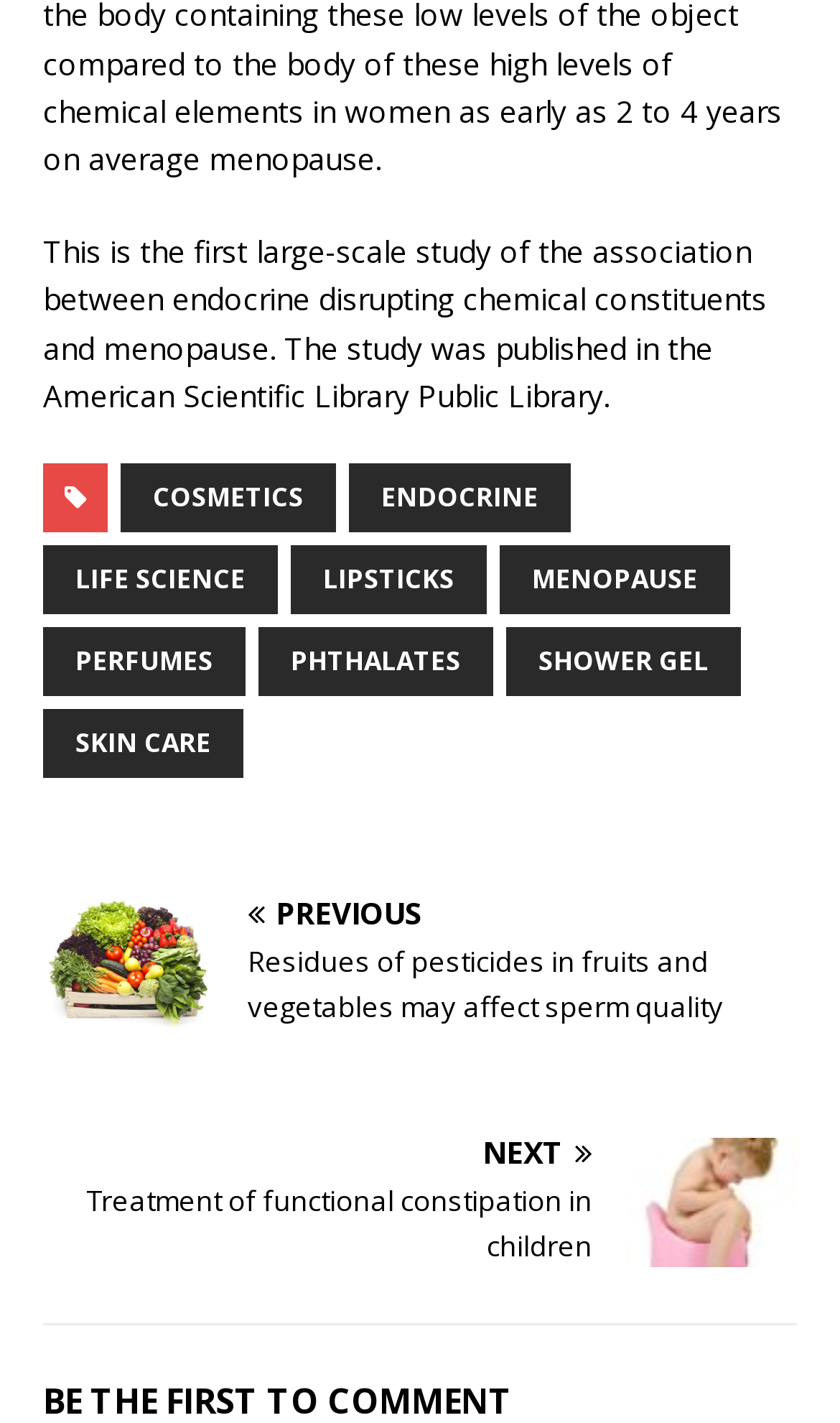Please answer the following question using a single word or phrase: 
How many links are related to cosmetics?

3